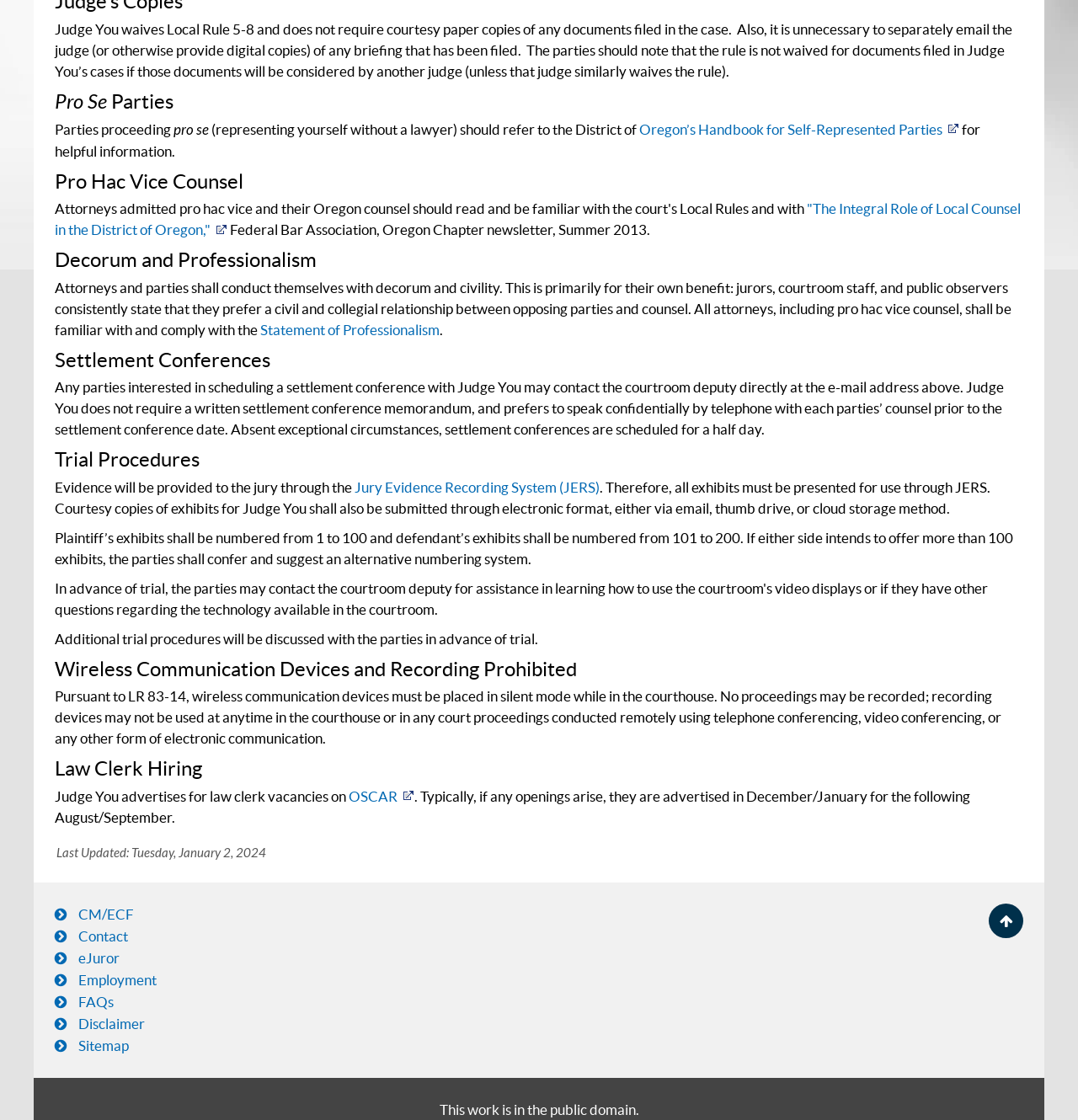Determine the bounding box coordinates for the HTML element mentioned in the following description: "Statement of Professionalism". The coordinates should be a list of four floats ranging from 0 to 1, represented as [left, top, right, bottom].

[0.241, 0.287, 0.408, 0.301]